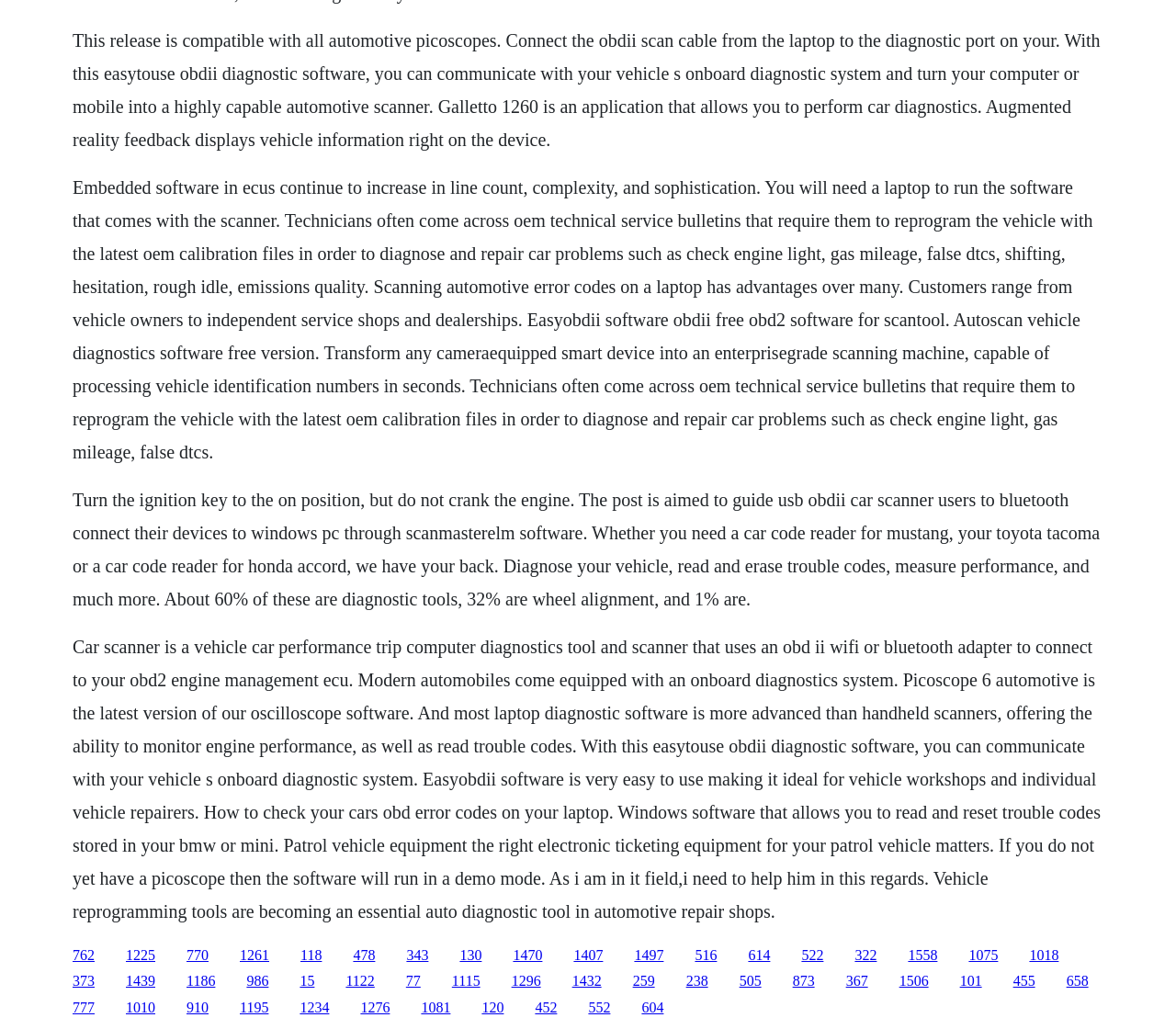What is the benefit of using laptop diagnostic software?
Use the image to answer the question with a single word or phrase.

More advanced than handheld scanners